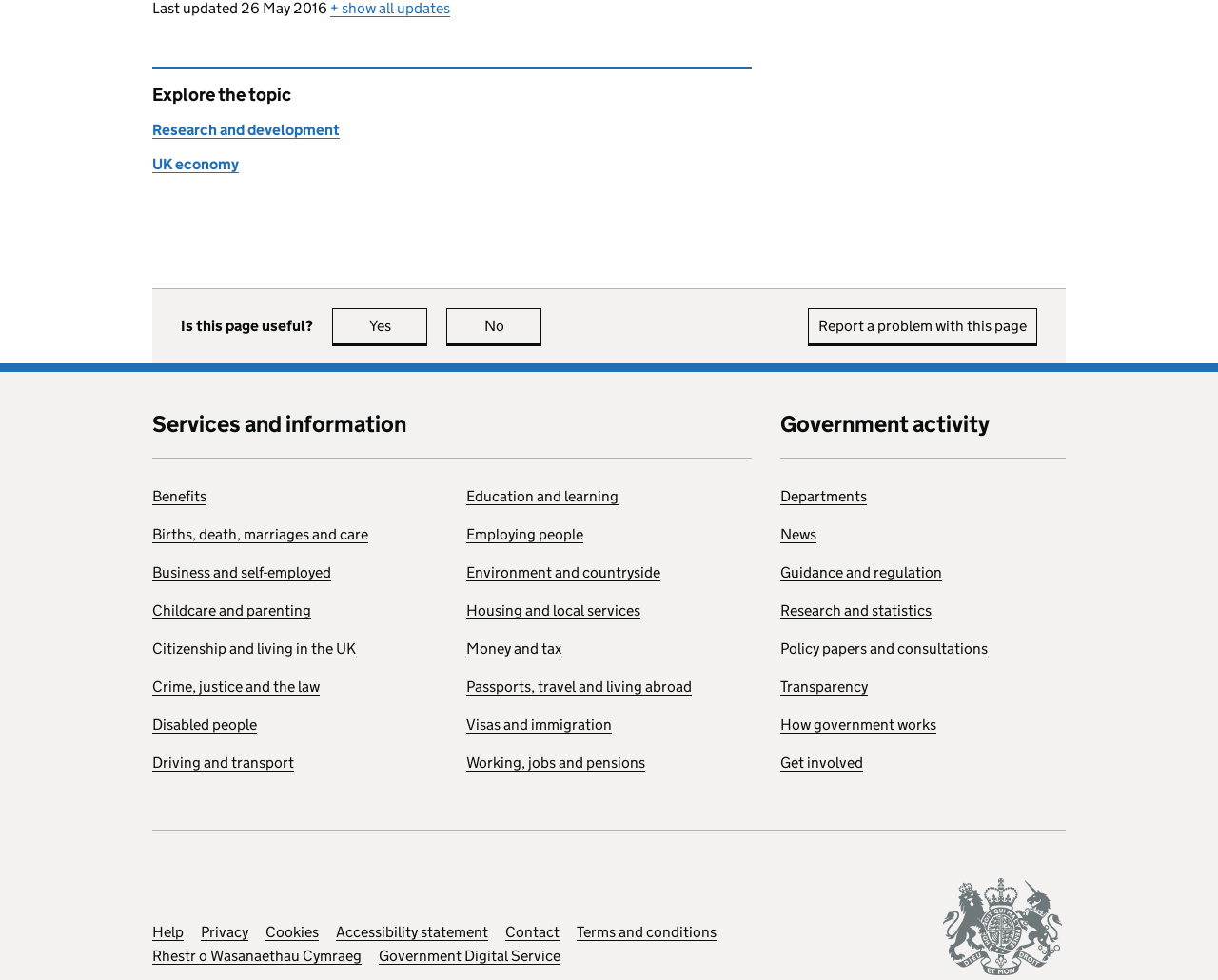What is the last link in the 'Government activity' section?
Provide a short answer using one word or a brief phrase based on the image.

Get involved